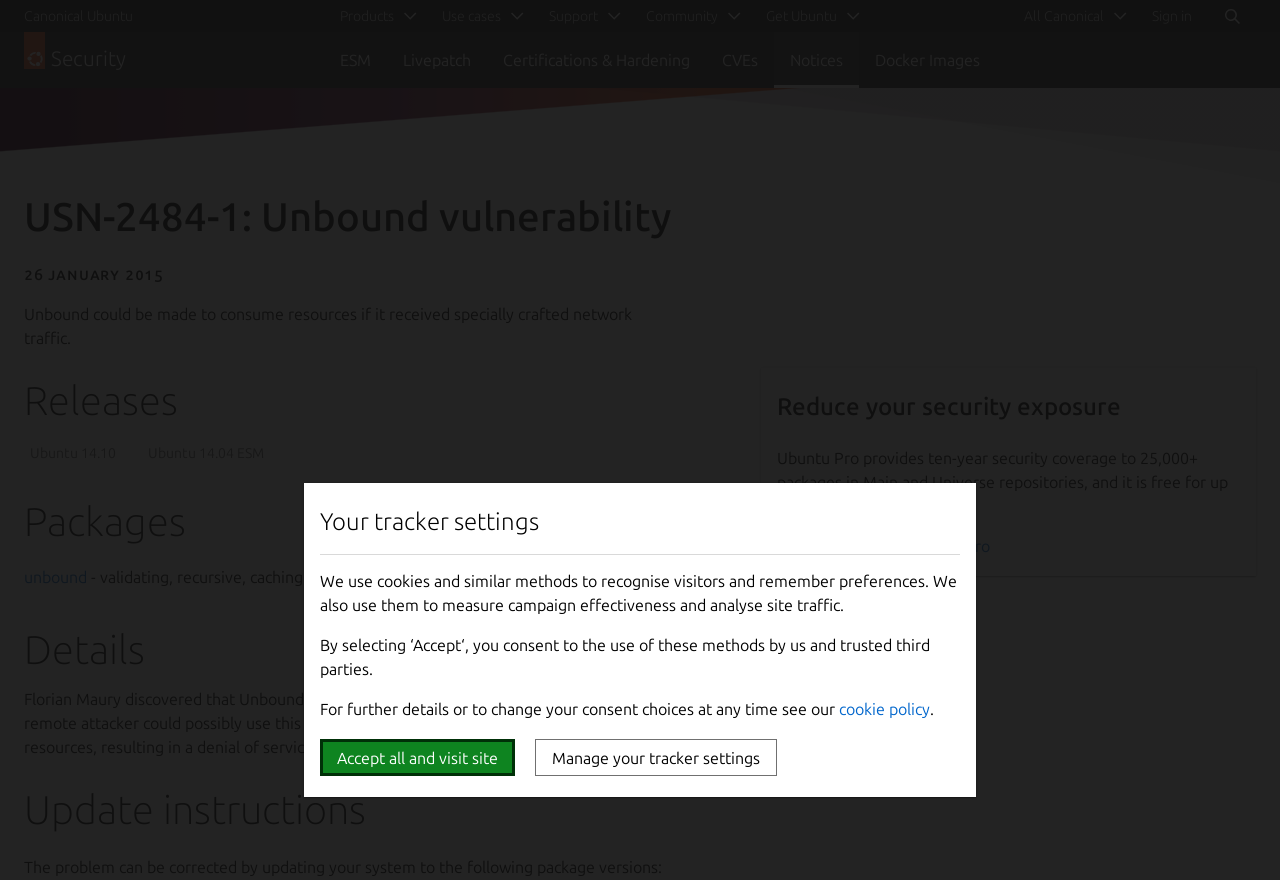Find the bounding box of the element with the following description: "Get Ubuntu". The coordinates must be four float numbers between 0 and 1, formatted as [left, top, right, bottom].

[0.586, 0.0, 0.679, 0.036]